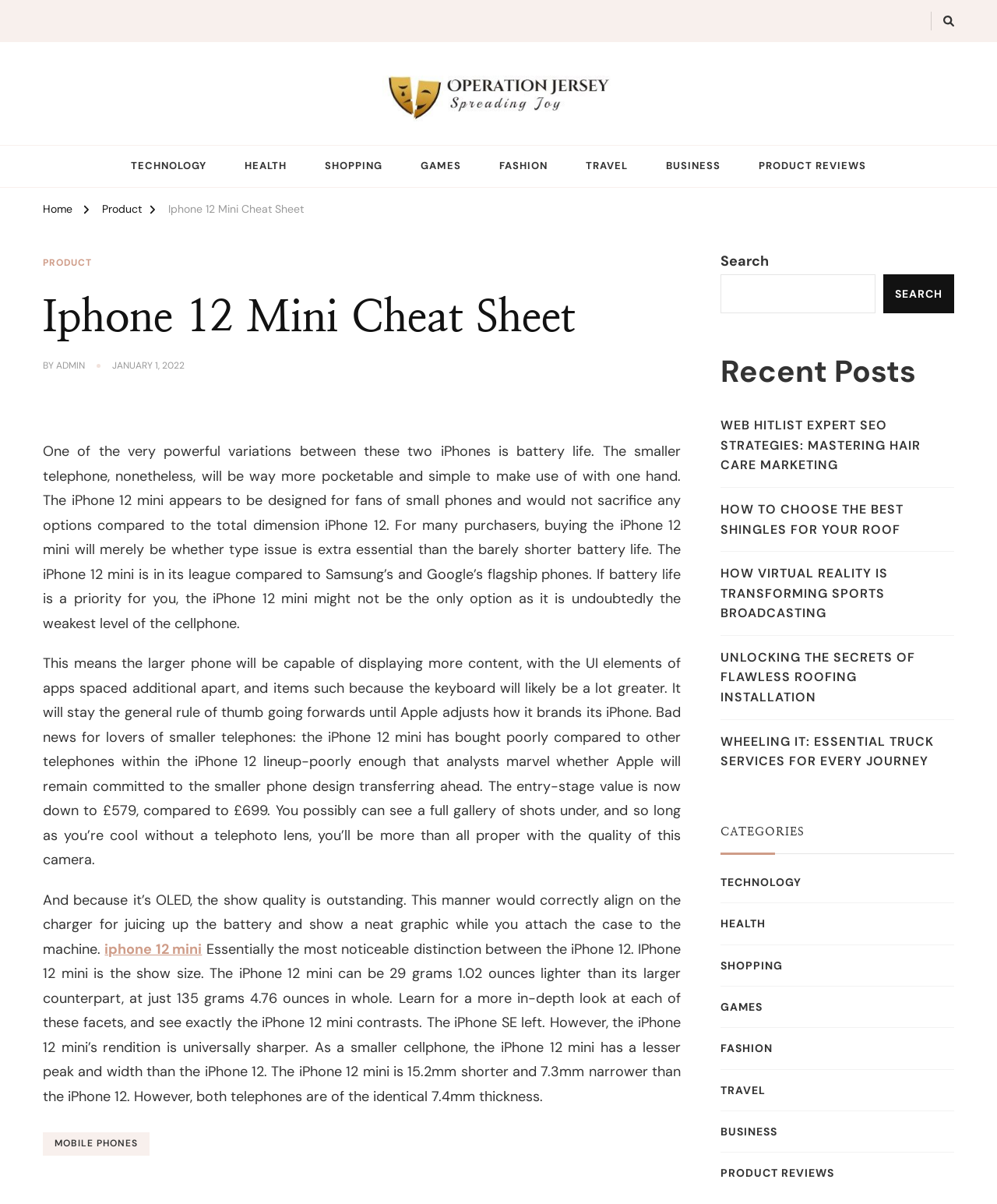What is the name of the iPhone model being discussed? Refer to the image and provide a one-word or short phrase answer.

iPhone 12 mini